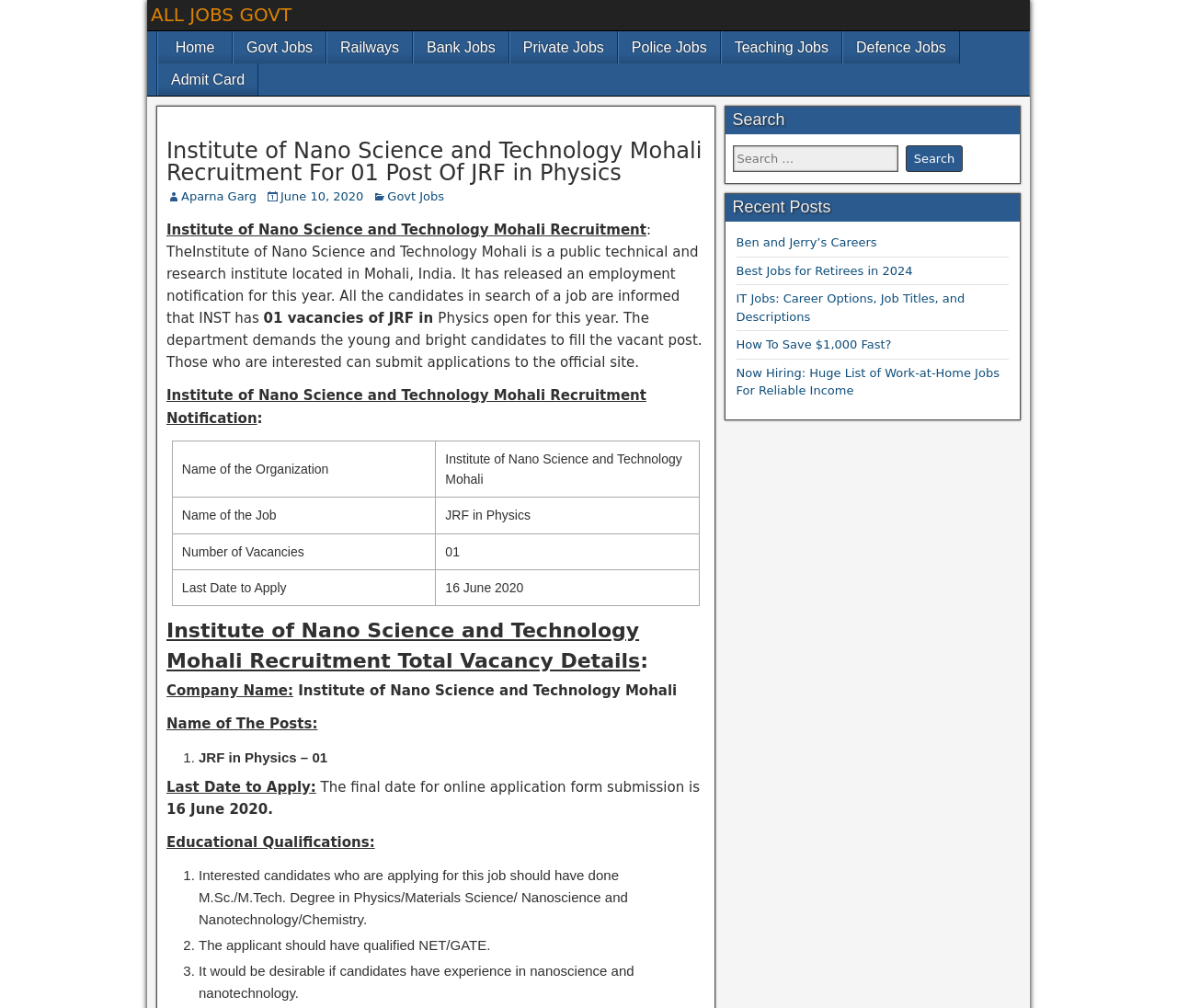Your task is to extract the text of the main heading from the webpage.

Institute of Nano Science and Technology Mohali Recruitment For 01 Post Of JRF in Physics